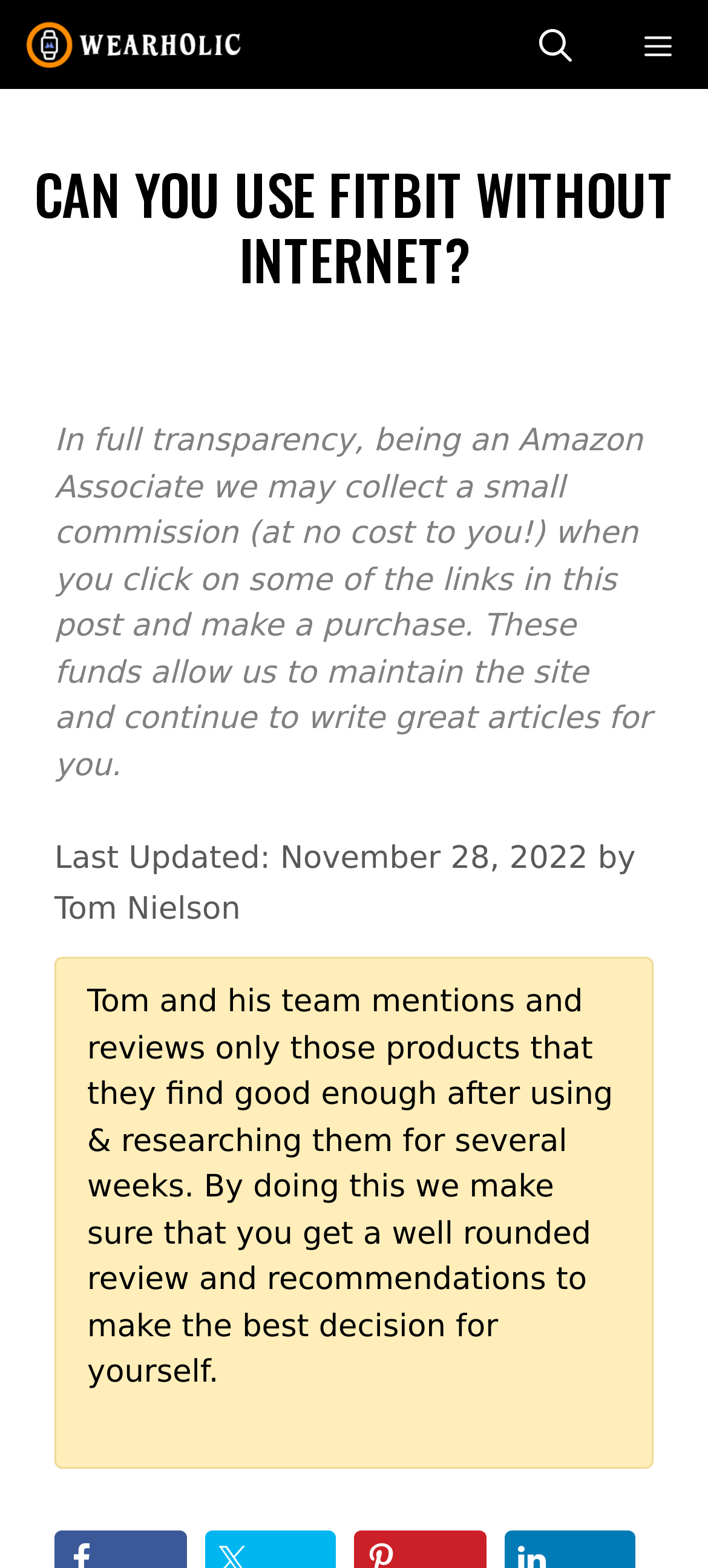Convey a detailed summary of the webpage, mentioning all key elements.

The webpage is about using Fitbit without the internet, with a focus on answering the question of whether it's possible to use a Fitbit without a phone or computer. 

At the top of the page, there is a navigation bar with three main elements: a link to the website "Wearholic" on the left, a search bar in the middle, and a menu button on the right. 

Below the navigation bar, there is a large heading that reads "CAN YOU USE FITBIT WITHOUT INTERNET?" which spans the entire width of the page. 

Underneath the heading, there is a section with several paragraphs of text. The first paragraph is a disclaimer about the website earning commissions from Amazon affiliate links. The second paragraph displays the last updated date of the article, which is November 28, 2022. The third paragraph mentions the author, Tom Nielson, and provides a brief description of the review process used on the website. 

There is an image of the "Wearholic" logo on the top left corner of the page, which is part of the navigation bar.